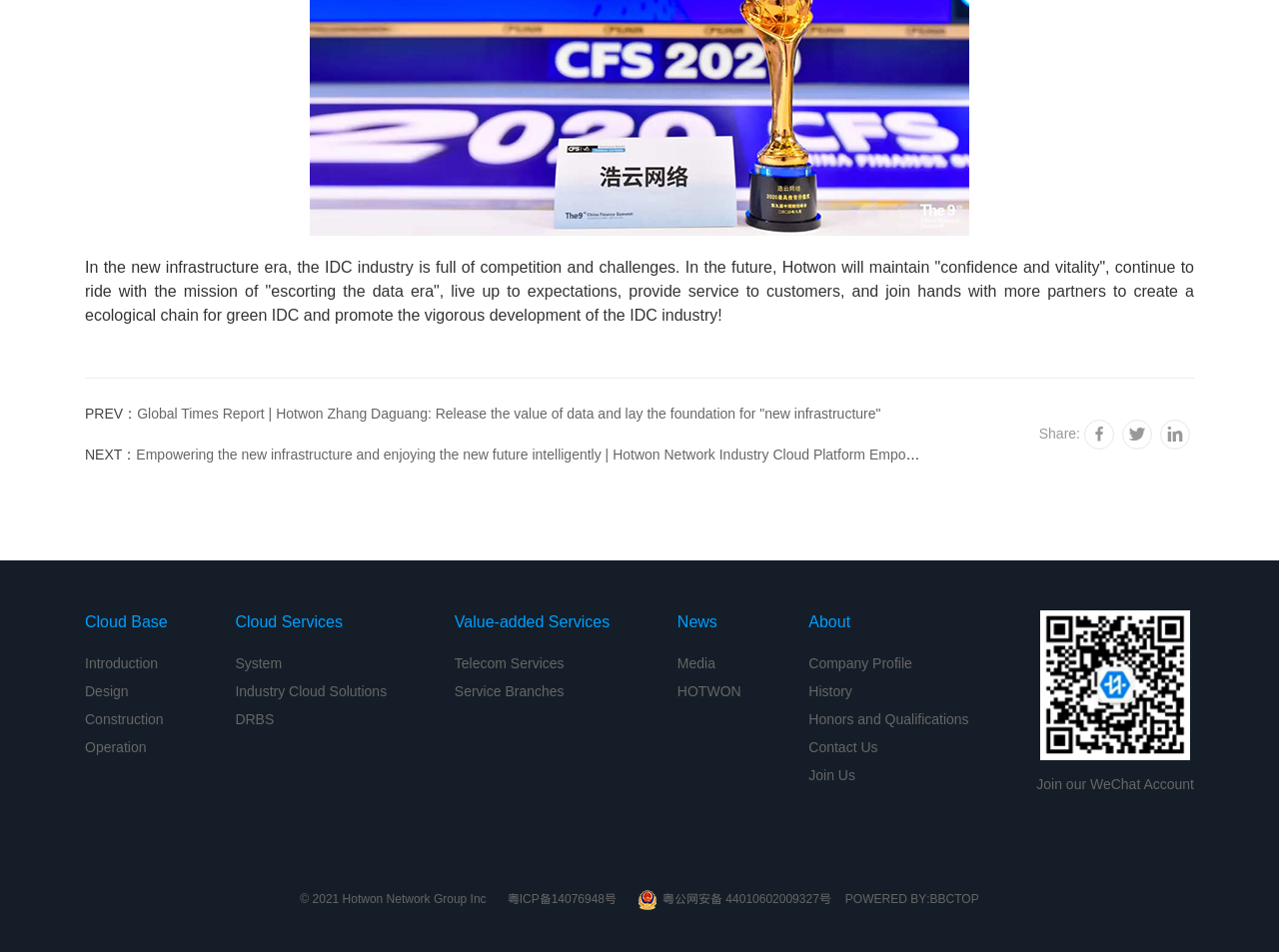Please provide the bounding box coordinates for the element that needs to be clicked to perform the instruction: "Check the latest industry reports". The coordinates must consist of four float numbers between 0 and 1, formatted as [left, top, right, bottom].

[0.107, 0.426, 0.689, 0.442]